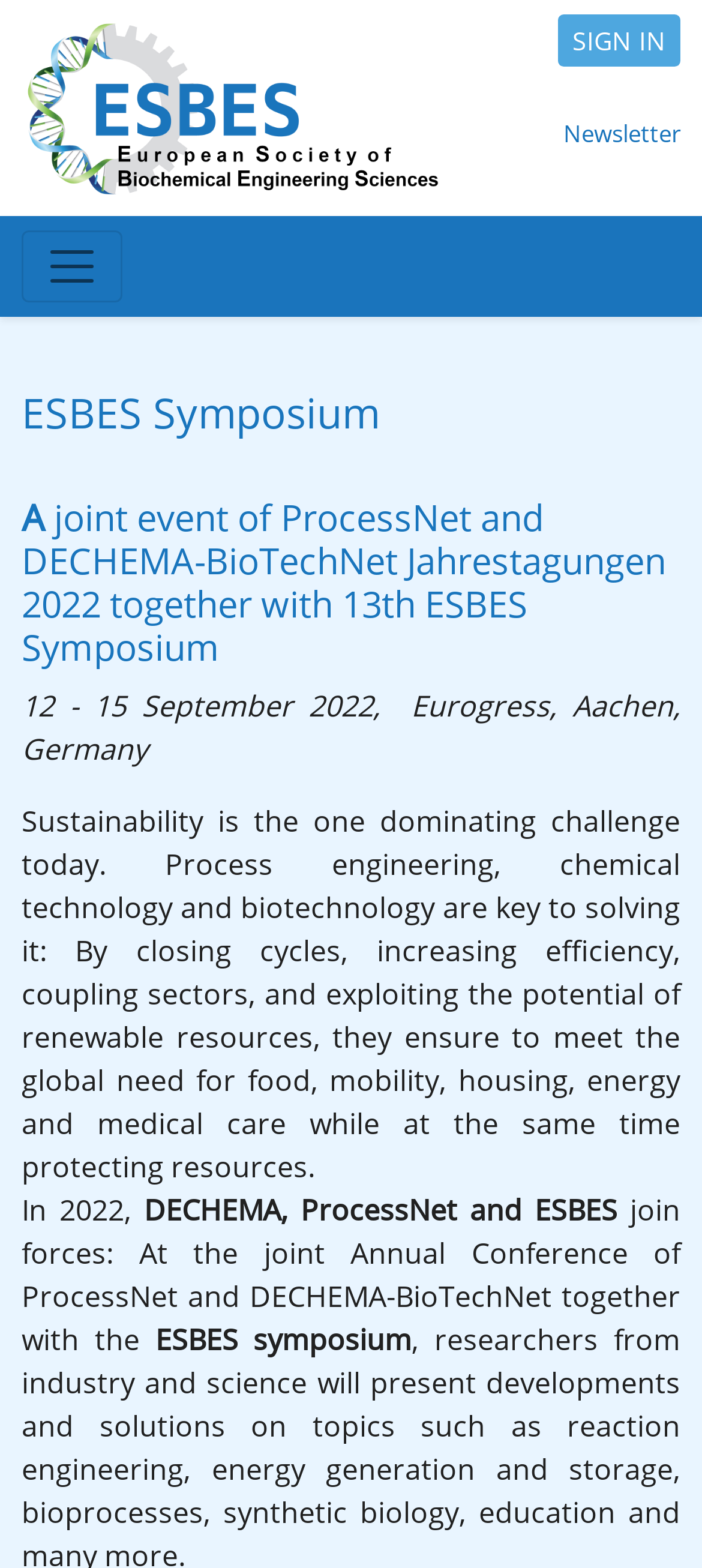Look at the image and answer the question in detail:
Who are the organizers of the ESBES Symposium?

I found the organizers of the ESBES Symposium by looking at the StaticText elements with the texts 'DECHEMA, ProcessNet and ESBES' and 'join forces: At the joint Annual Conference of ProcessNet and DECHEMA-BioTechNet together with the ESBES symposium' which are located at the coordinates [0.205, 0.759, 0.879, 0.784] and [0.031, 0.759, 0.969, 0.867] respectively. These texts are likely to be the organizers of the event.